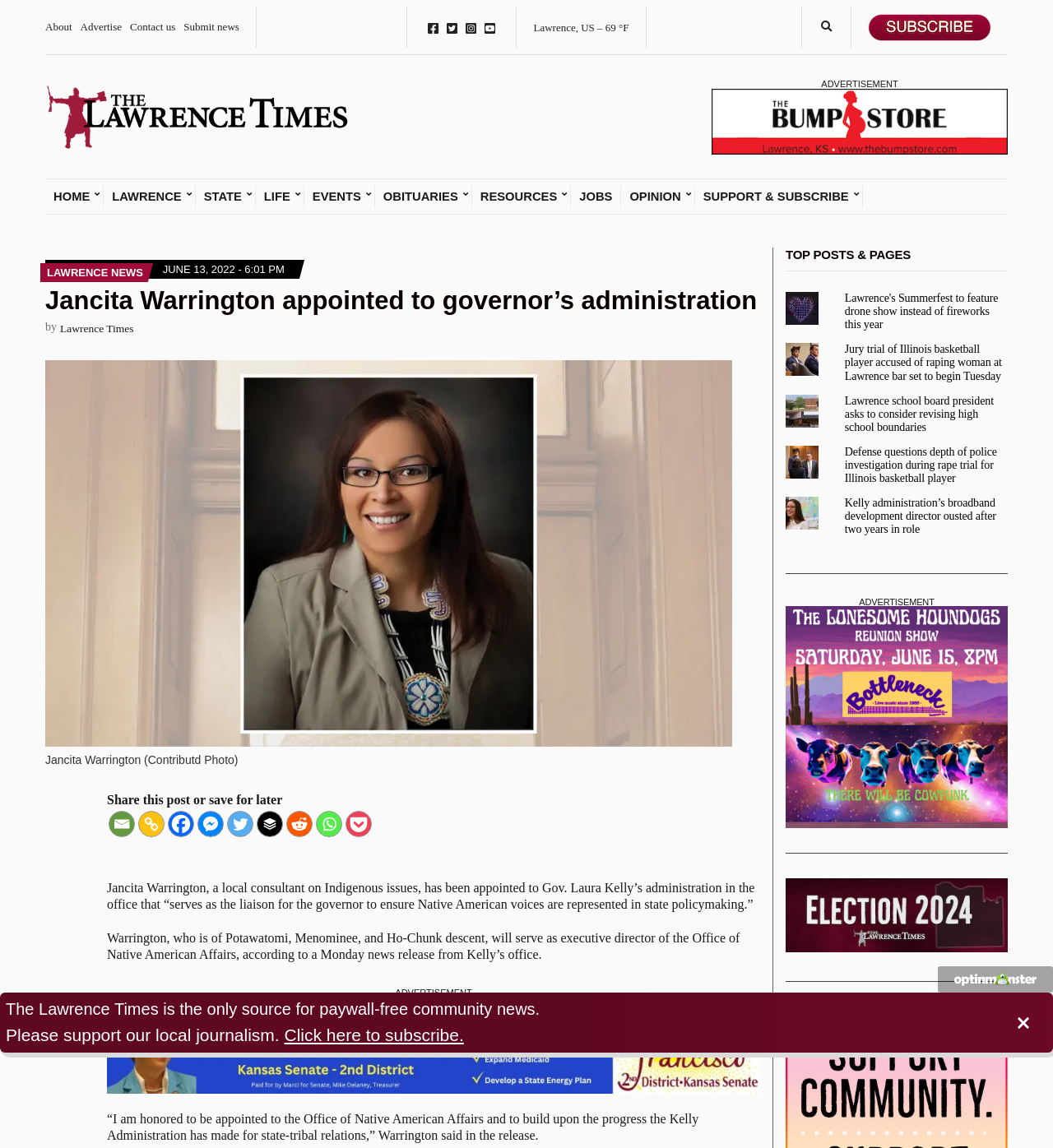Given the element description: "Advertise", predict the bounding box coordinates of the UI element it refers to, using four float numbers between 0 and 1, i.e., [left, top, right, bottom].

[0.076, 0.018, 0.116, 0.029]